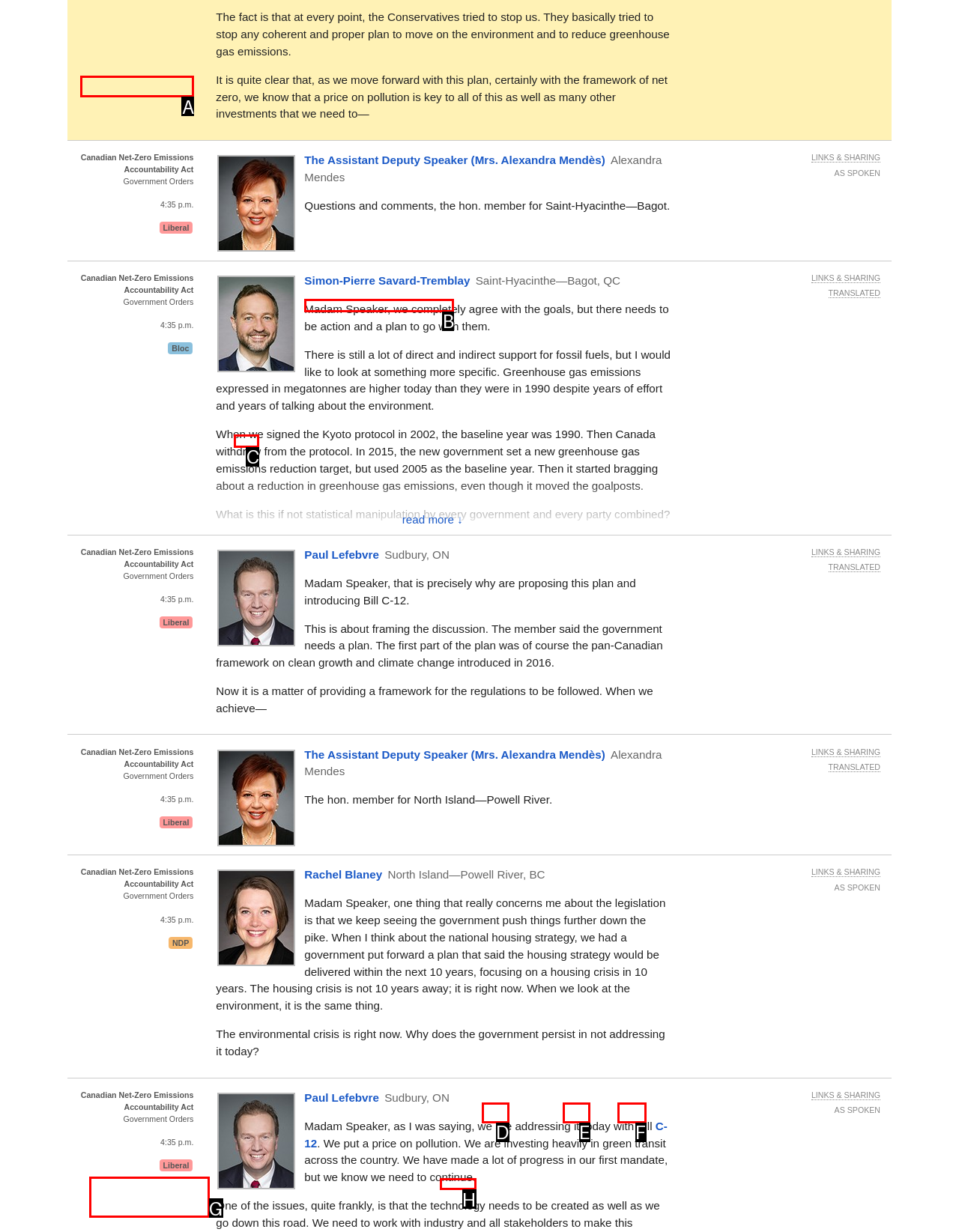Select the UI element that should be clicked to execute the following task: Read the 'Canadian Net-Zero Emissions Accountability Act' article
Provide the letter of the correct choice from the given options.

A